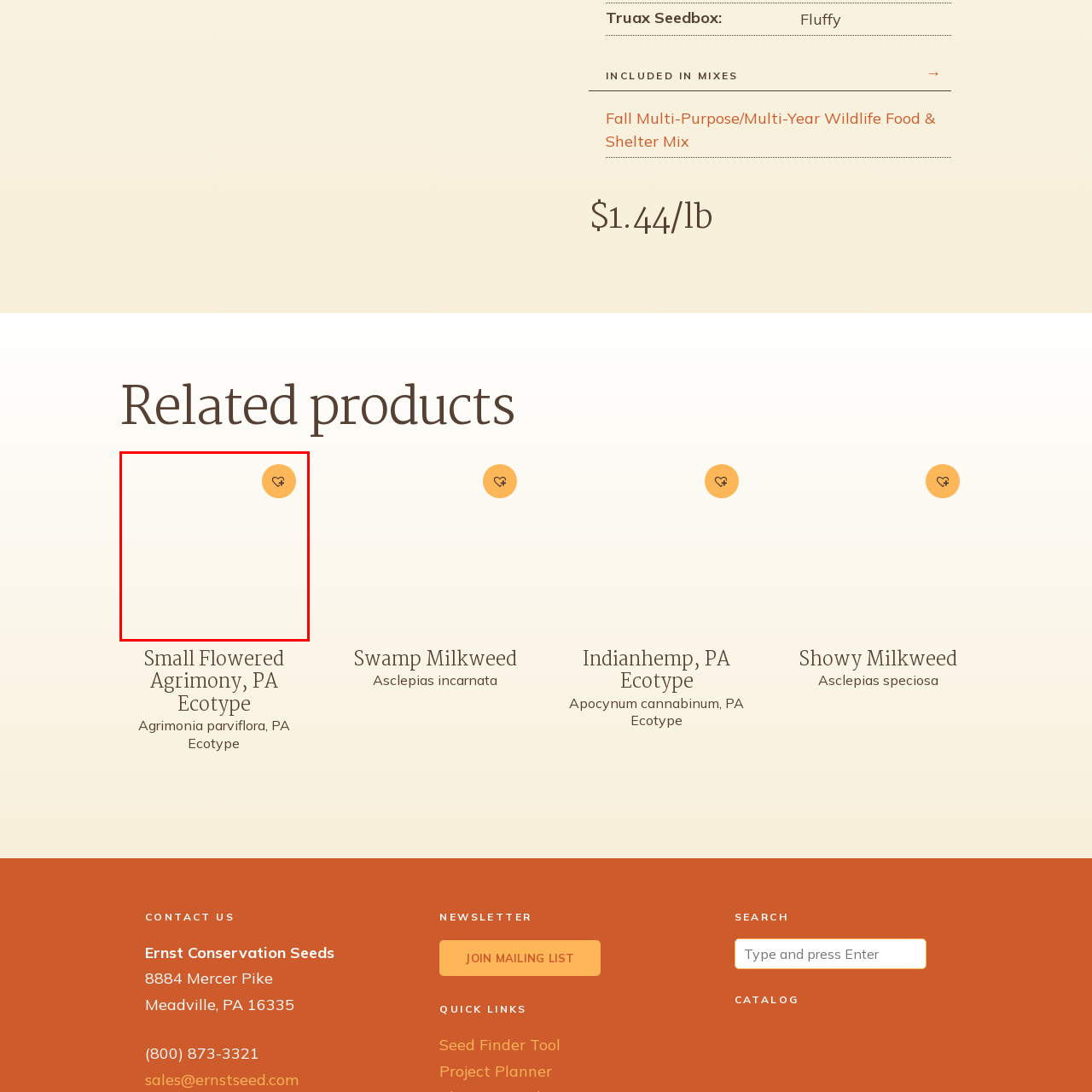Take a close look at the image outlined in red and answer the ensuing question with a single word or phrase:
What type of products might be included in the website's catalog?

Plant seeds, gardening supplies, or related items